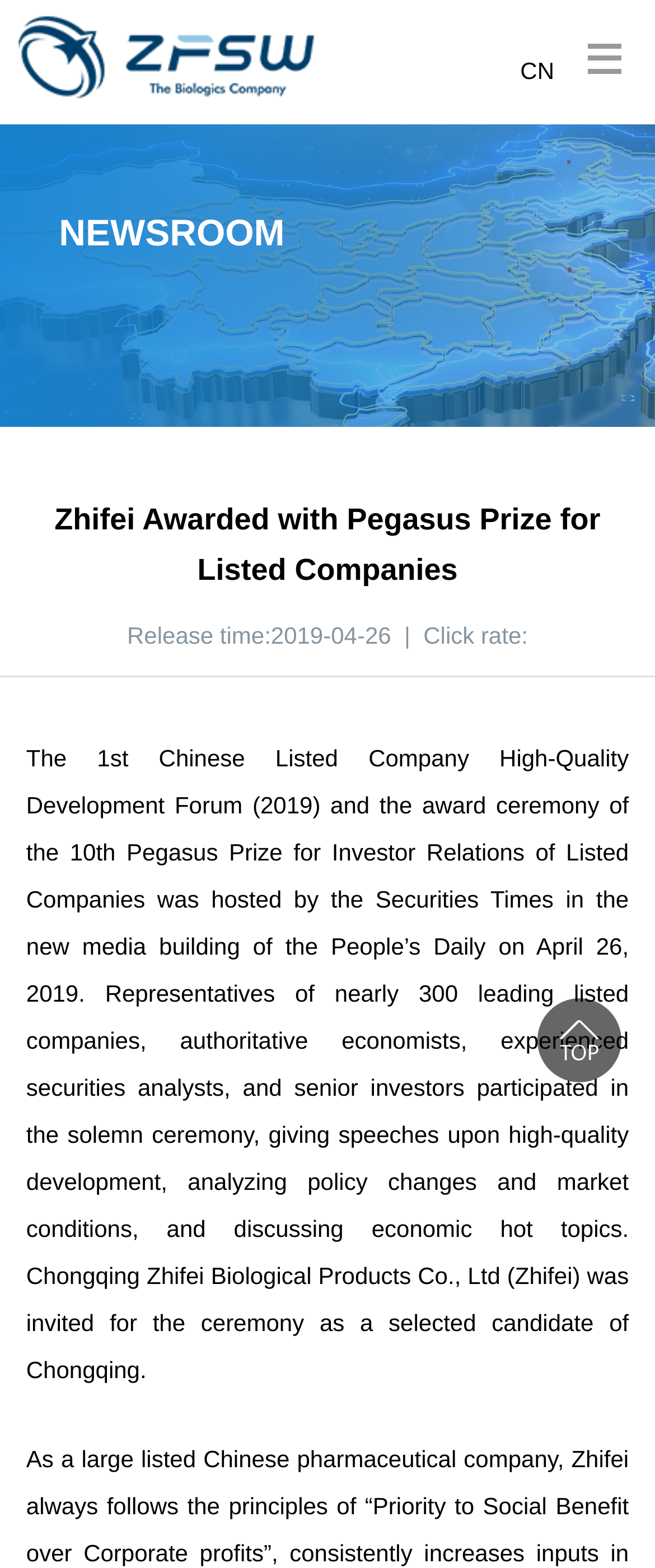Summarize the webpage with intricate details.

The webpage is about Chongqing Zhifei Biological Products Co., Ltd, a listed company that has been awarded the Pegasus Prize. At the top left of the page, there is a link with no text. To the right of this link, there is another link labeled "CN". On the top right corner, there is a button with no text. 

Below these elements, there is a section with a heading "NEWSROOM" in the middle. Underneath this heading, there is a prominent heading that reads "Zhifei Awarded with Pegasus Prize for Listed Companies", which spans almost the entire width of the page. 

Below this heading, there is a line of text that provides the release time and click rate of the news article. Following this, there is a lengthy paragraph that describes the award ceremony of the 10th Pegasus Prize for Investor Relations of Listed Companies, where Zhifei was invited as a selected candidate of Chongqing. This paragraph takes up most of the page's content.